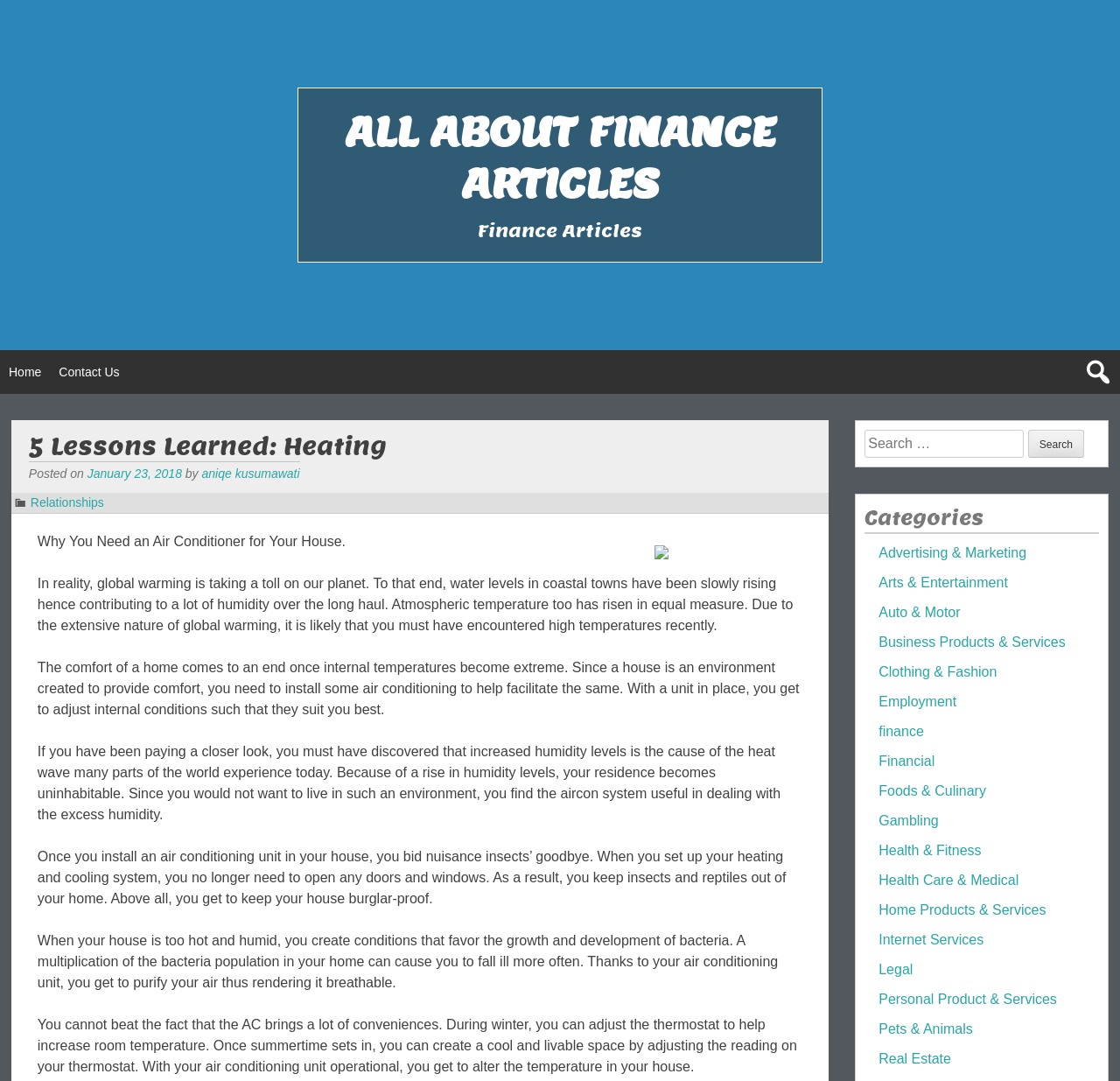Can you determine the bounding box coordinates of the area that needs to be clicked to fulfill the following instruction: "Read the '5 Lessons Learned: Heating' article"?

[0.026, 0.397, 0.724, 0.428]